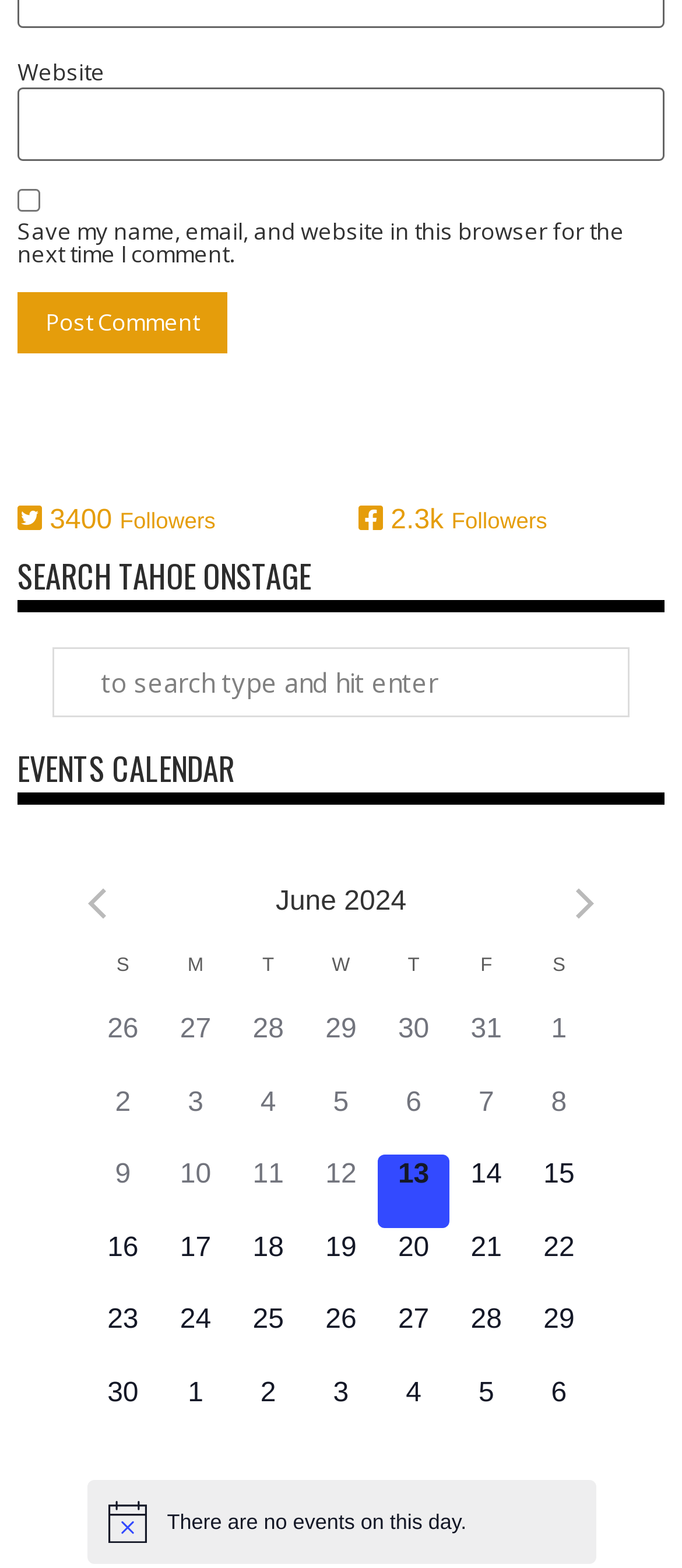How many followers are displayed on the webpage?
Using the visual information from the image, give a one-word or short-phrase answer.

Two